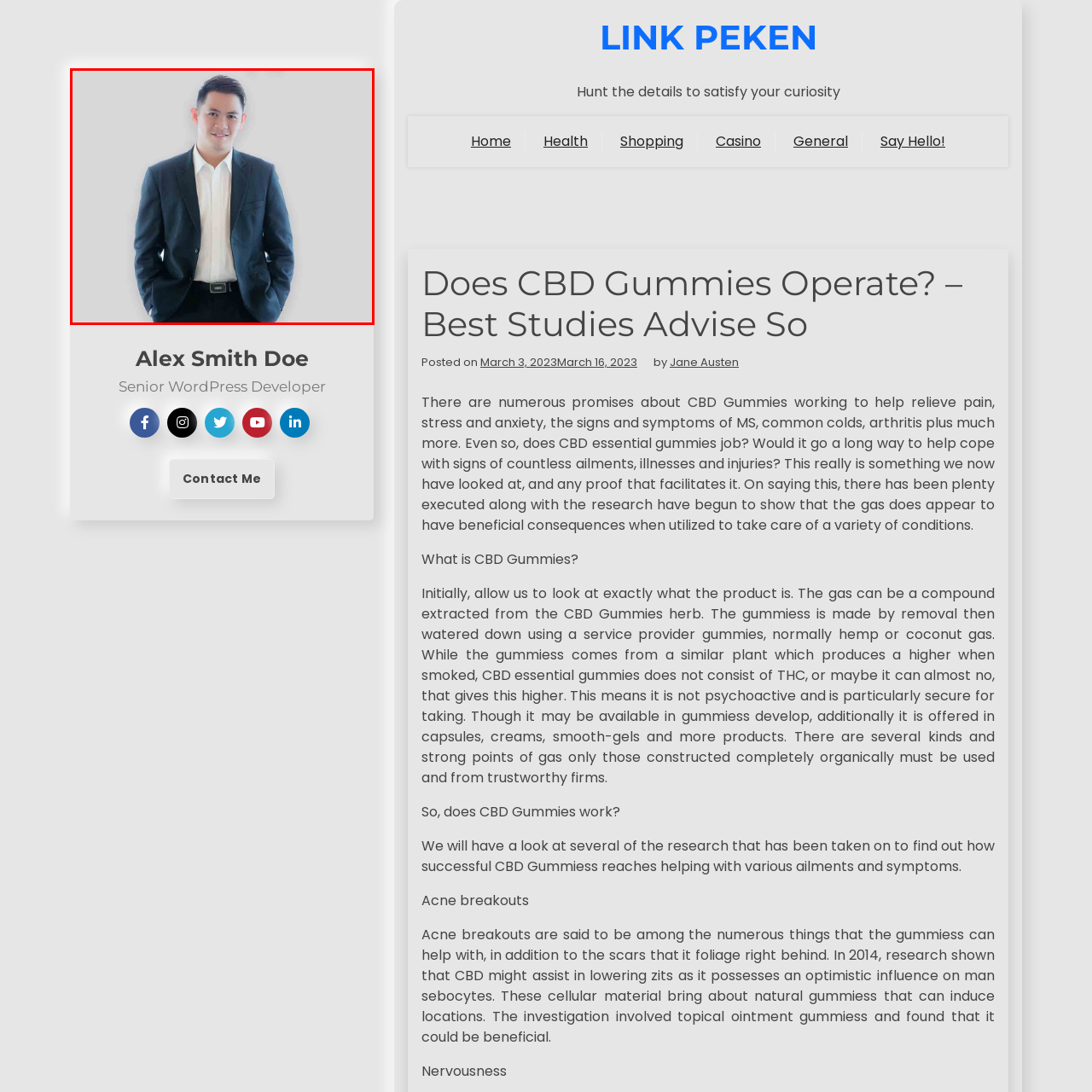Examine the image within the red border, What is the individual's role? 
Please provide a one-word or one-phrase answer.

Senior WordPress Developer